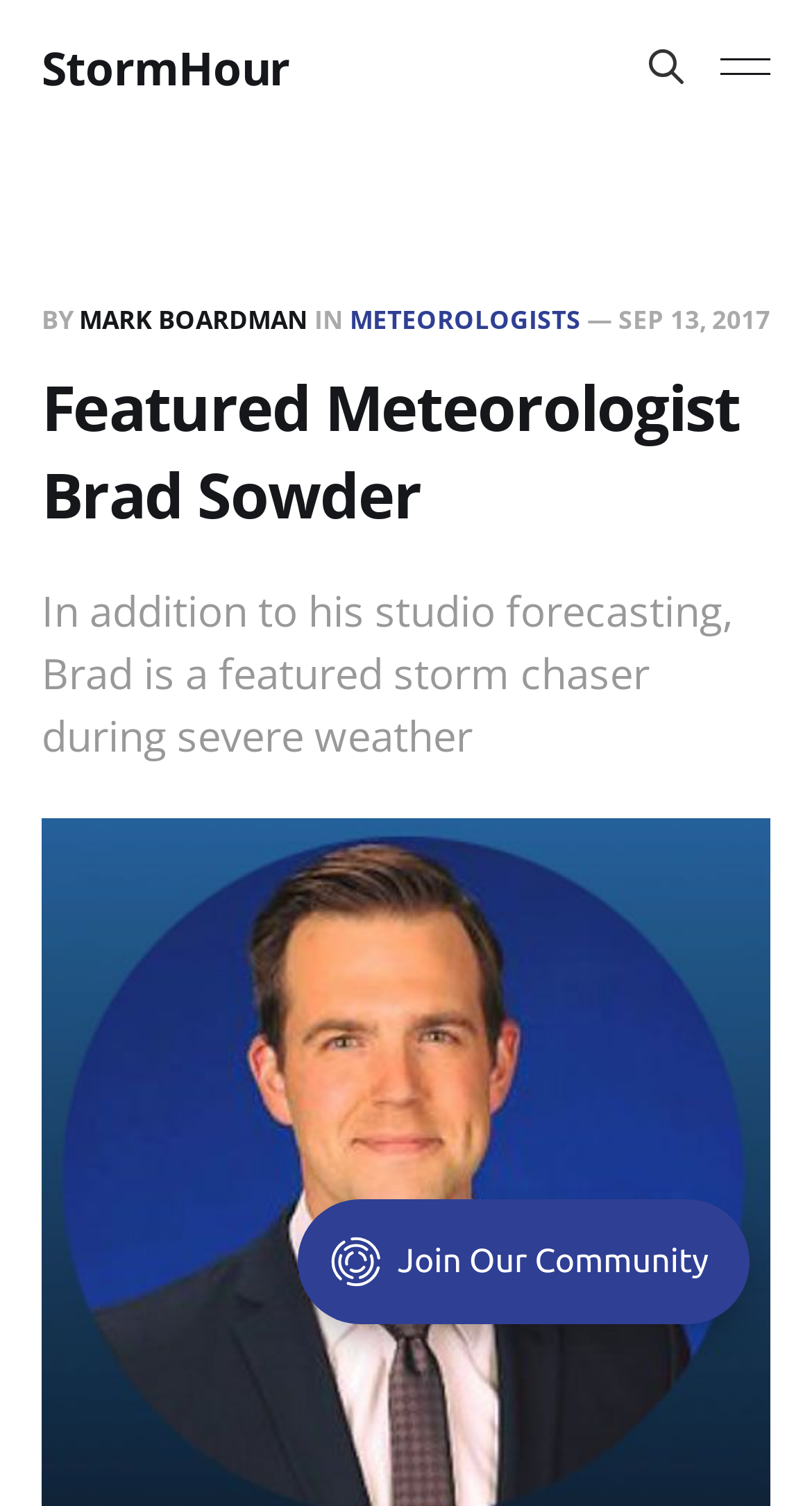Given the description "parent_node: StormHour aria-label="Search this site"", determine the bounding box of the corresponding UI element.

[0.782, 0.024, 0.859, 0.065]